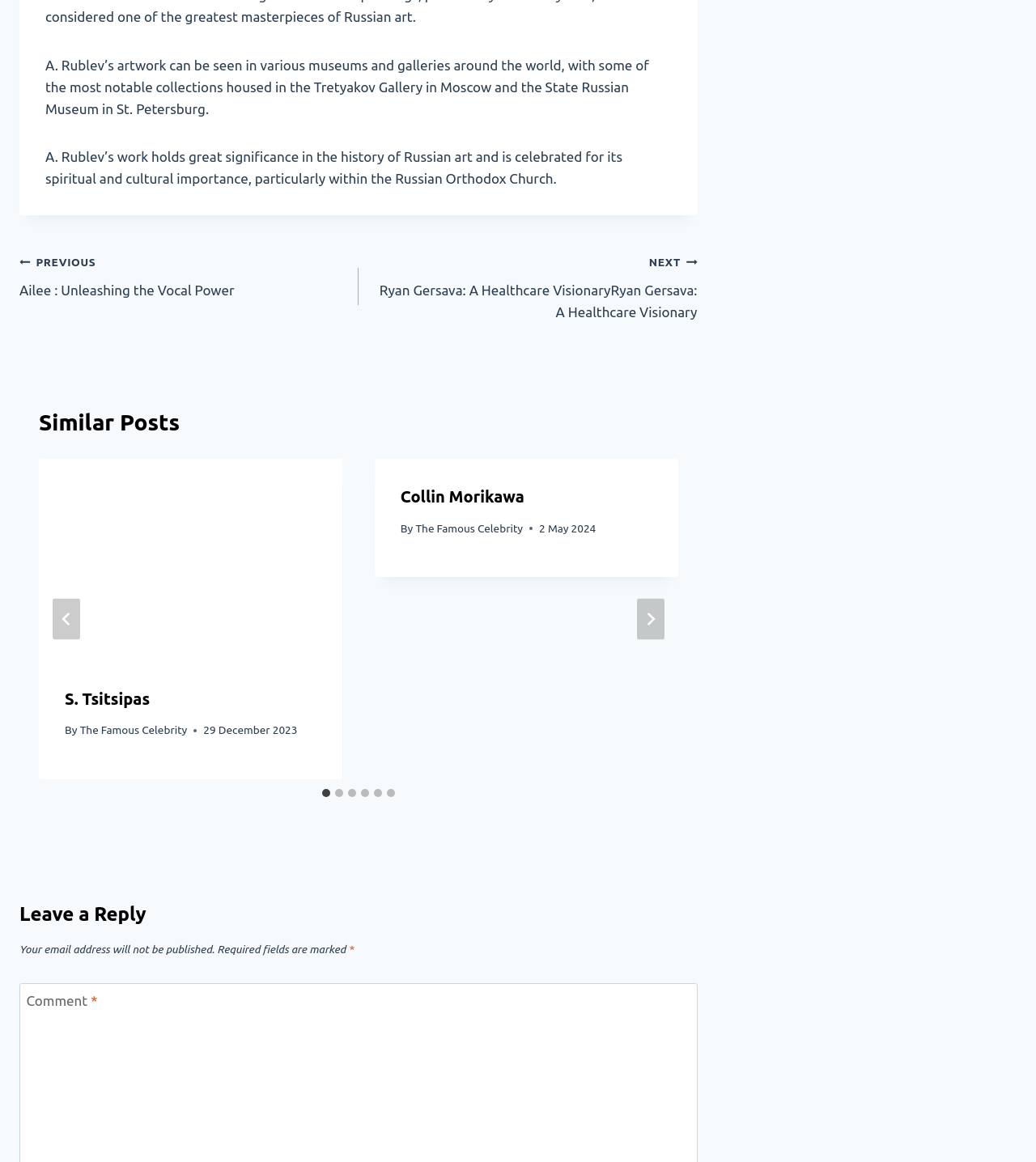With reference to the image, please provide a detailed answer to the following question: What is the artwork of A. Rublev related to?

The webpage mentions that A. Rublev's artwork holds great significance in the history of Russian art and is celebrated for its spiritual and cultural importance, particularly within the Russian Orthodox Church.